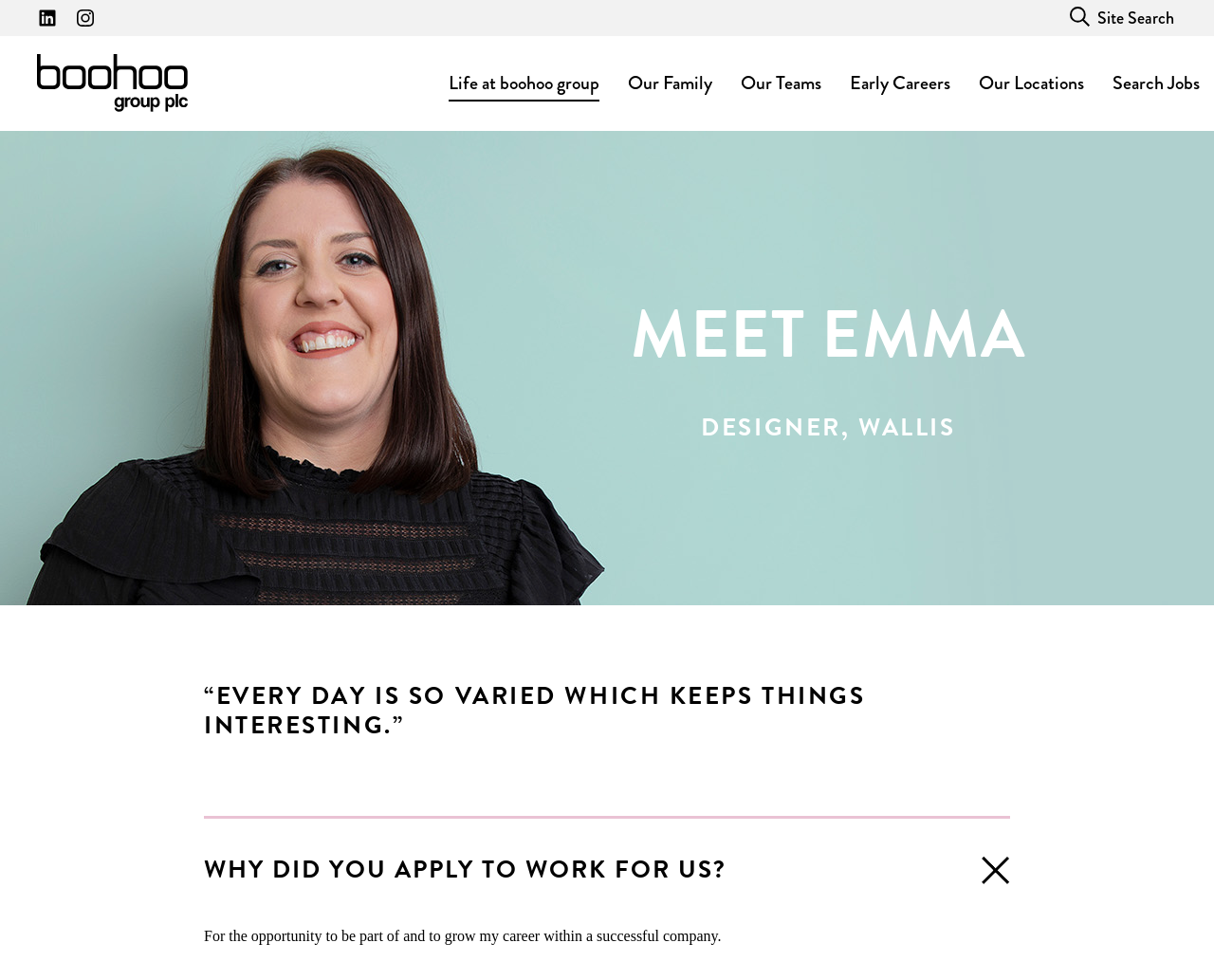What is the section of the webpage that Emma's story is located in?
From the image, respond using a single word or phrase.

Life at boohoo group